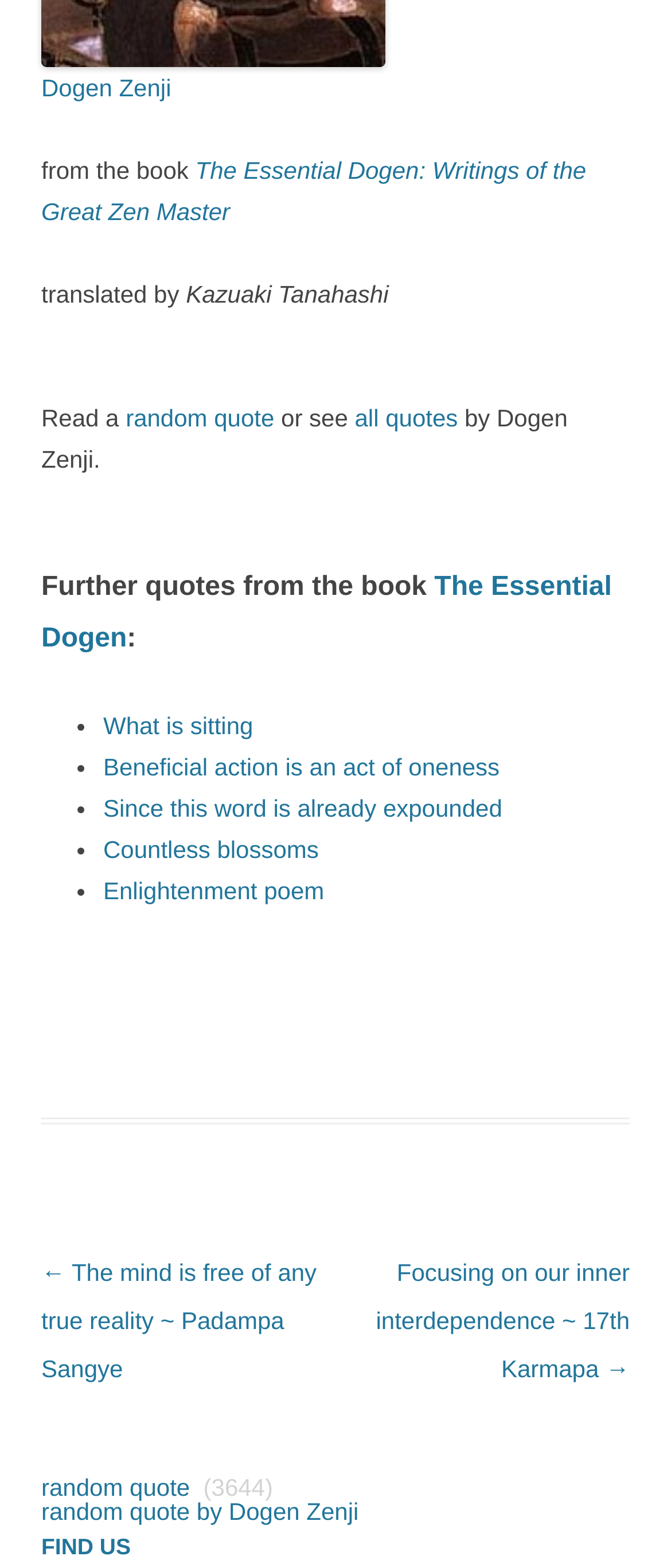Locate the bounding box coordinates of the UI element described by: "random quote by Dogen Zenji". Provide the coordinates as four float numbers between 0 and 1, formatted as [left, top, right, bottom].

[0.062, 0.955, 0.534, 0.973]